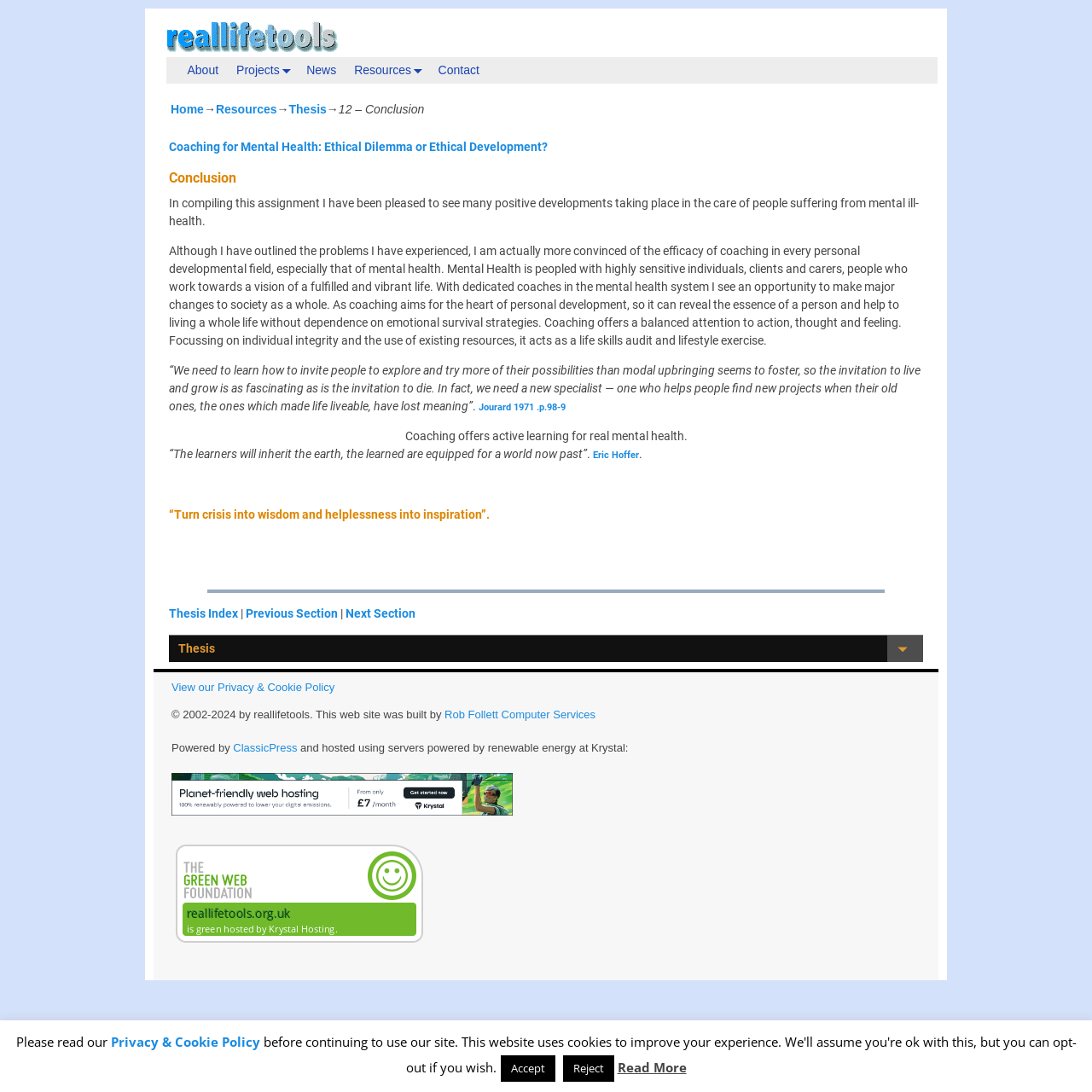Please look at the image and answer the question with a detailed explanation: What is the name of the company that built this website?

According to the footer of the webpage, the website was built by Rob Follett Computer Services, as indicated by the link 'Rob Follett Computer Services'.